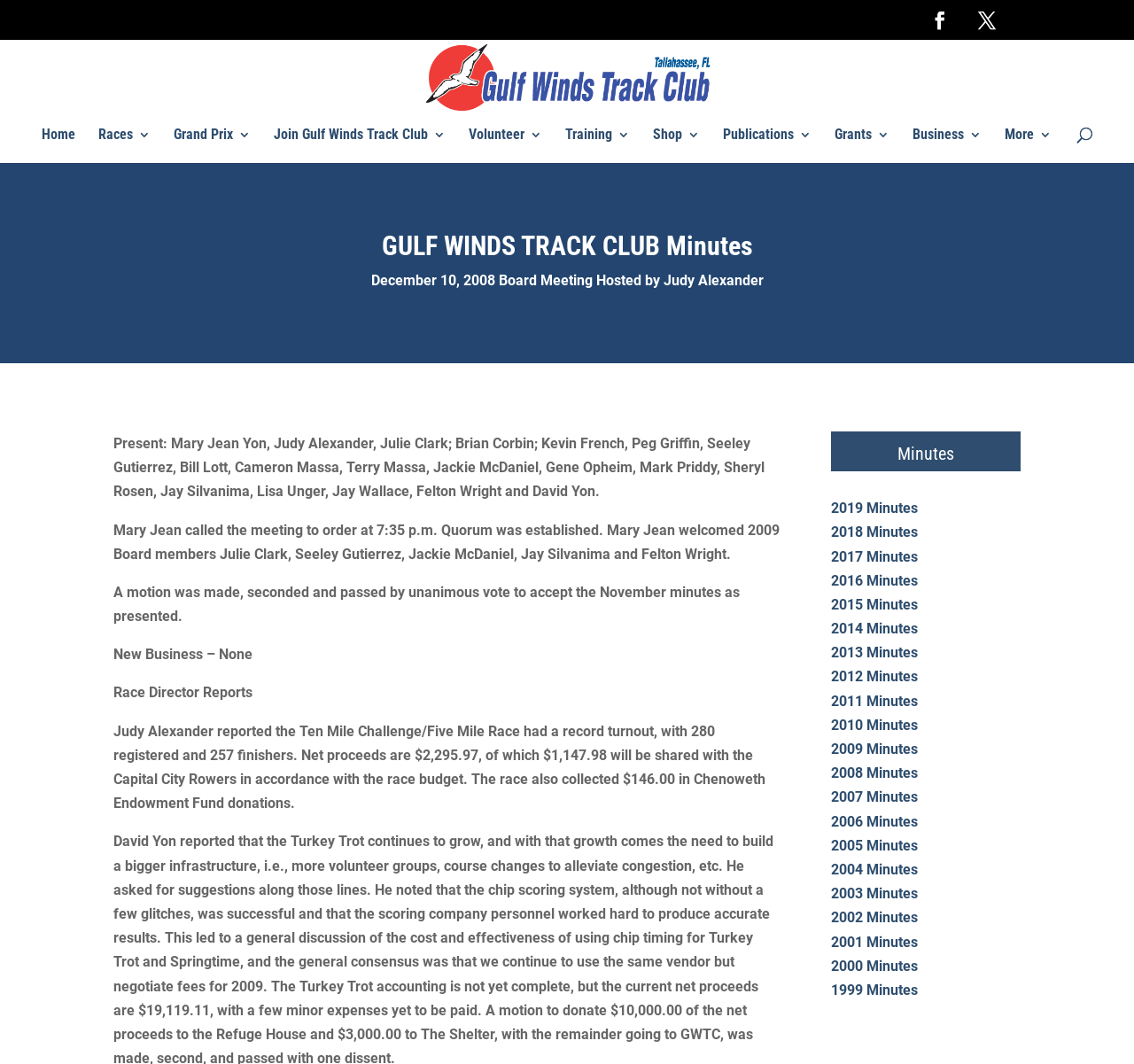Can you show the bounding box coordinates of the region to click on to complete the task described in the instruction: "Check December 10, 2008 Board Meeting details"?

[0.327, 0.256, 0.673, 0.271]